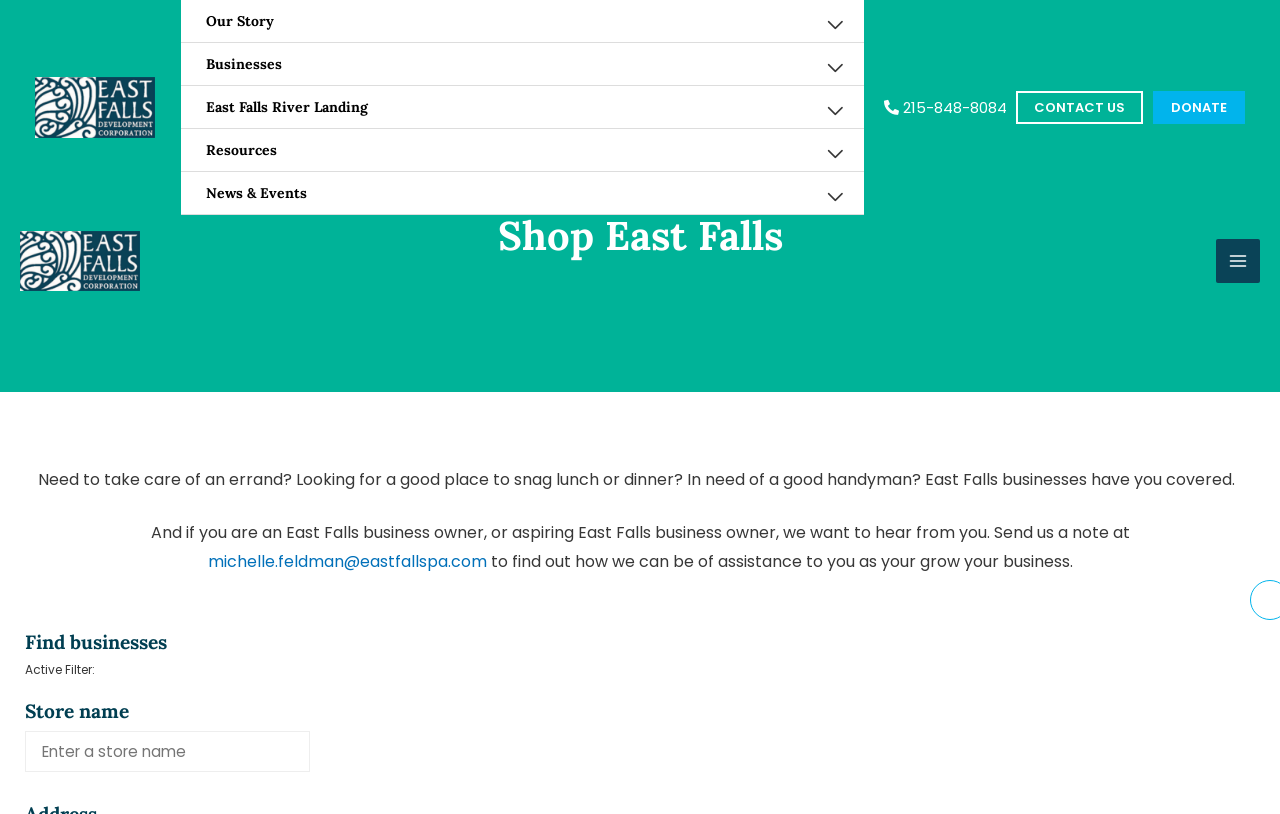How many links are there in the footer section?
Please give a well-detailed answer to the question.

The footer section is located at the bottom of the webpage and contains three links: '215-848-8084', 'CONTACT US', and 'DONATE'.